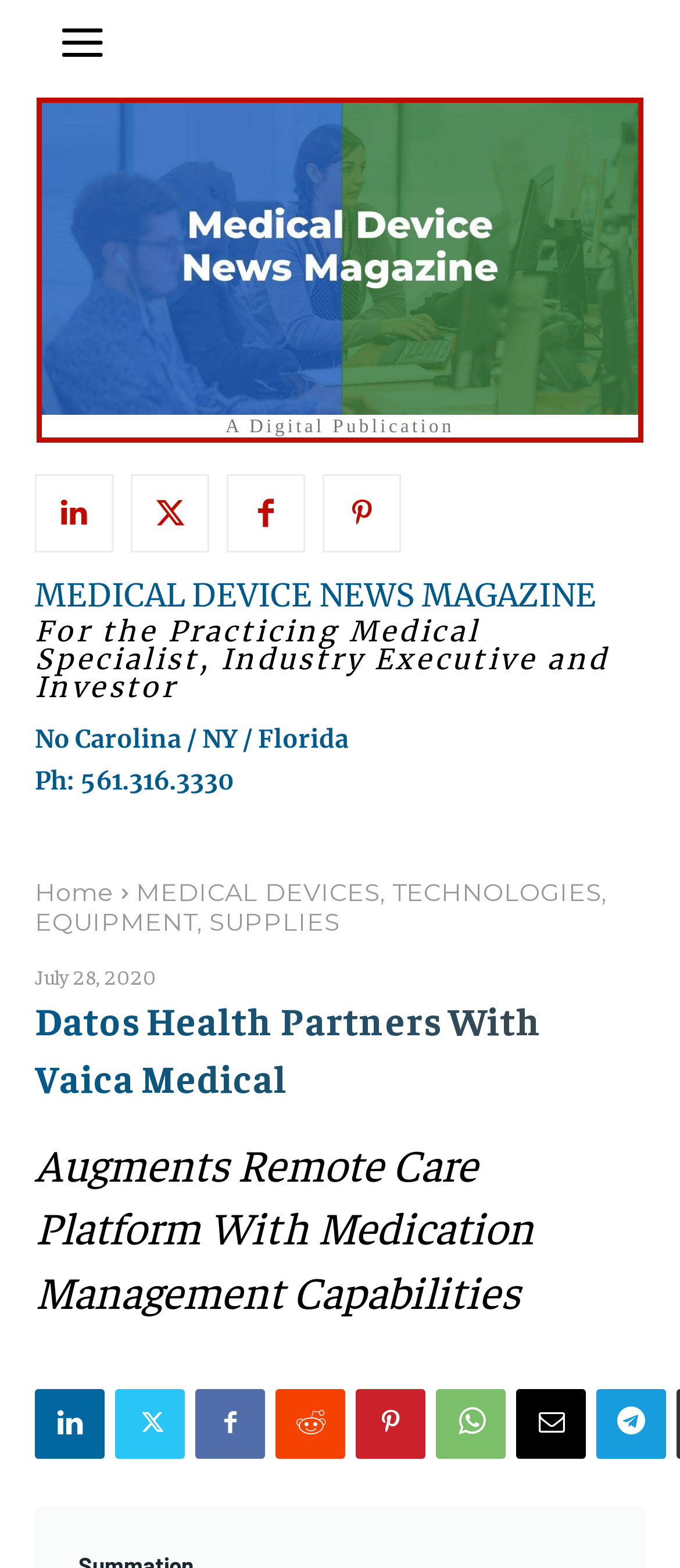Provide a one-word or one-phrase answer to the question:
What is the date of the article?

July 28, 2020